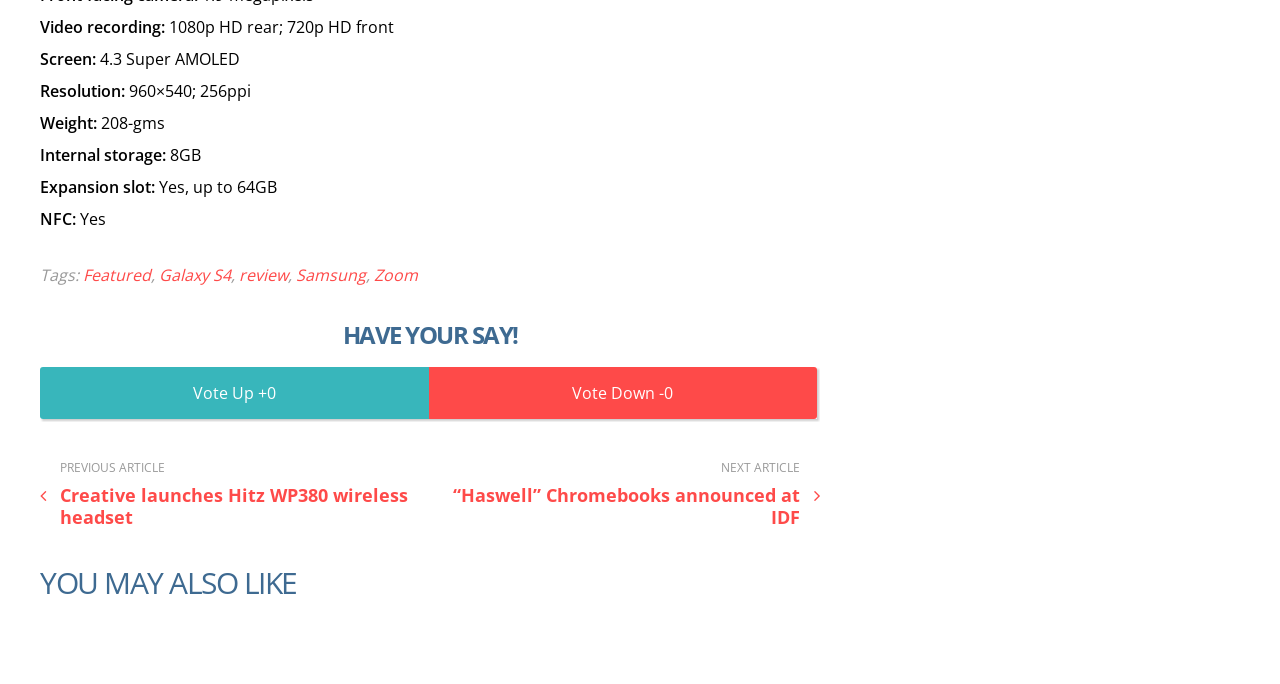Determine the bounding box coordinates of the clickable region to follow the instruction: "Click on 'review'".

[0.187, 0.386, 0.225, 0.418]